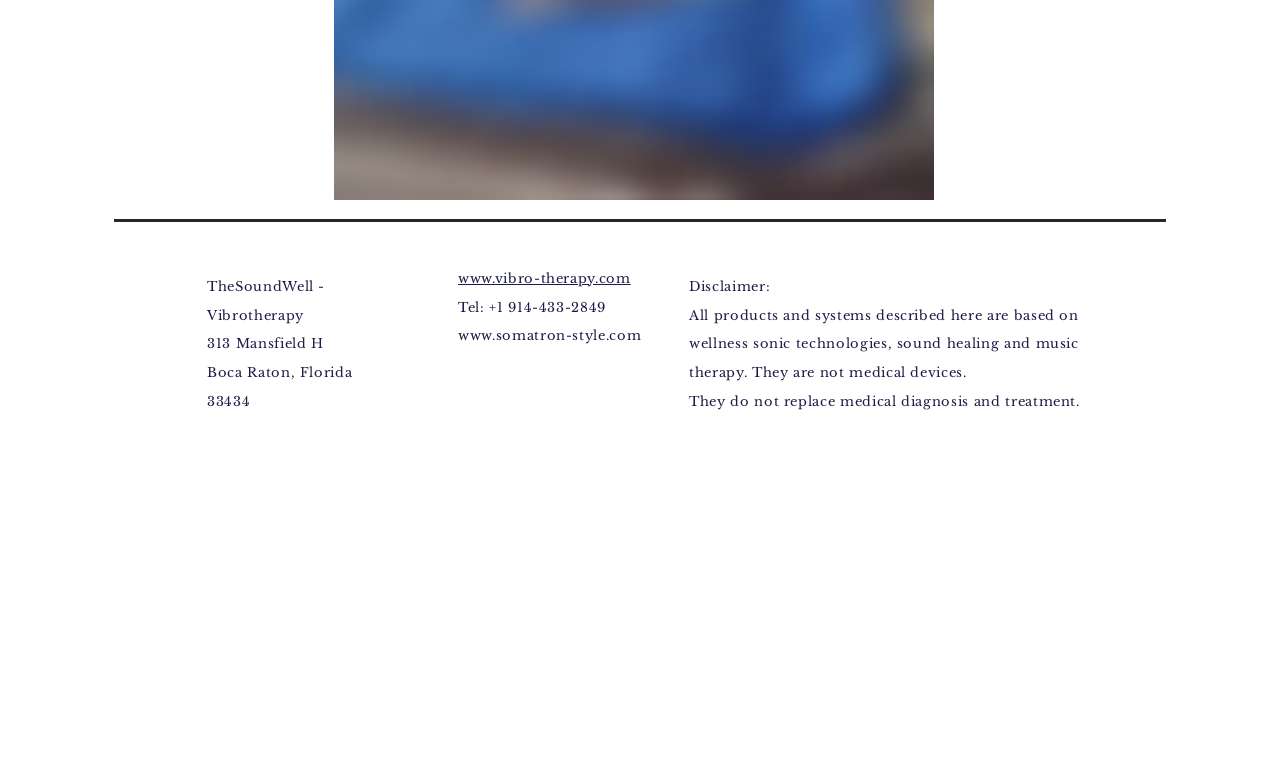Can the products replace medical diagnosis and treatment? Refer to the image and provide a one-word or short phrase answer.

No